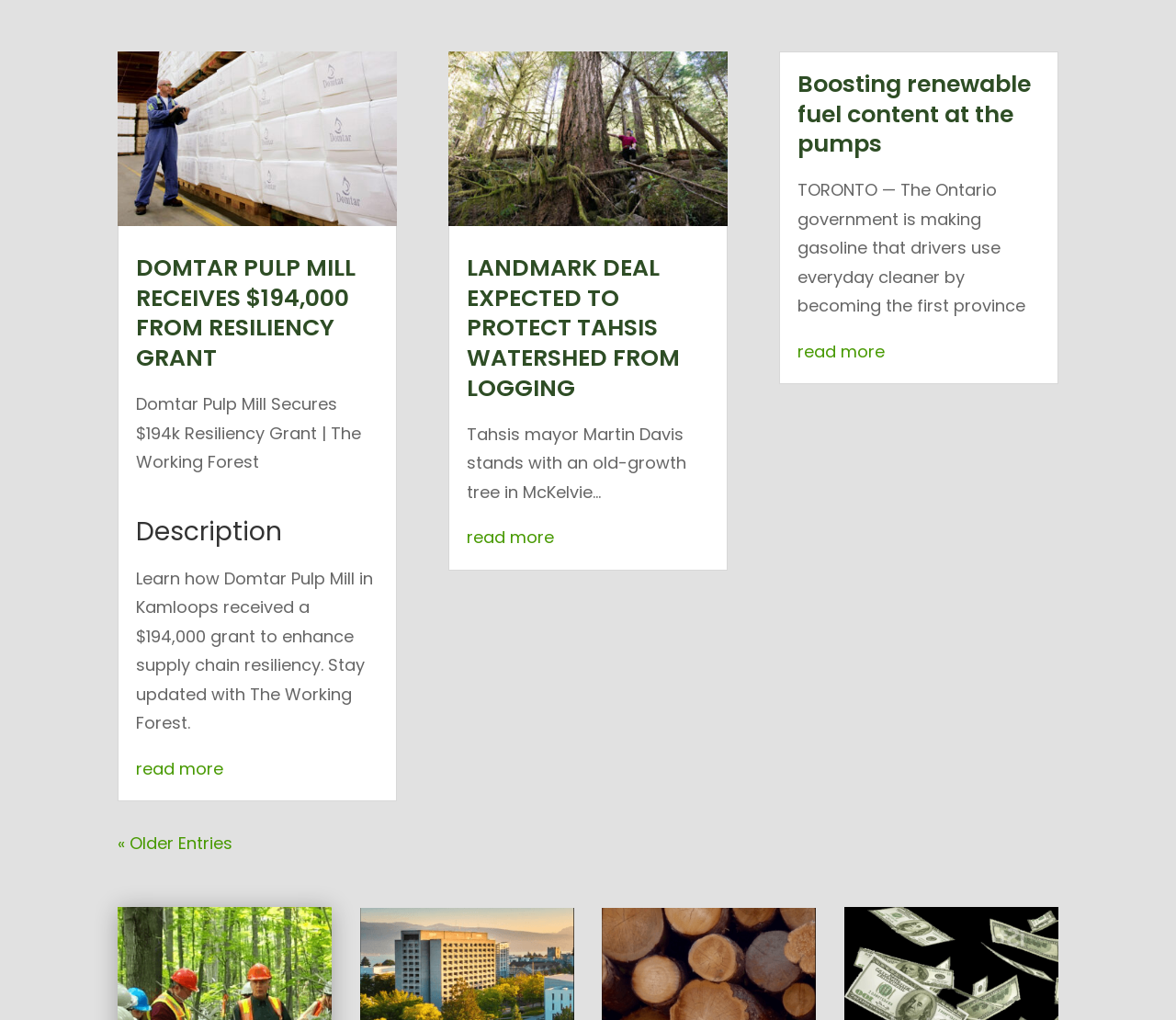Please determine the bounding box coordinates of the area that needs to be clicked to complete this task: 'View older entries'. The coordinates must be four float numbers between 0 and 1, formatted as [left, top, right, bottom].

[0.1, 0.815, 0.198, 0.838]